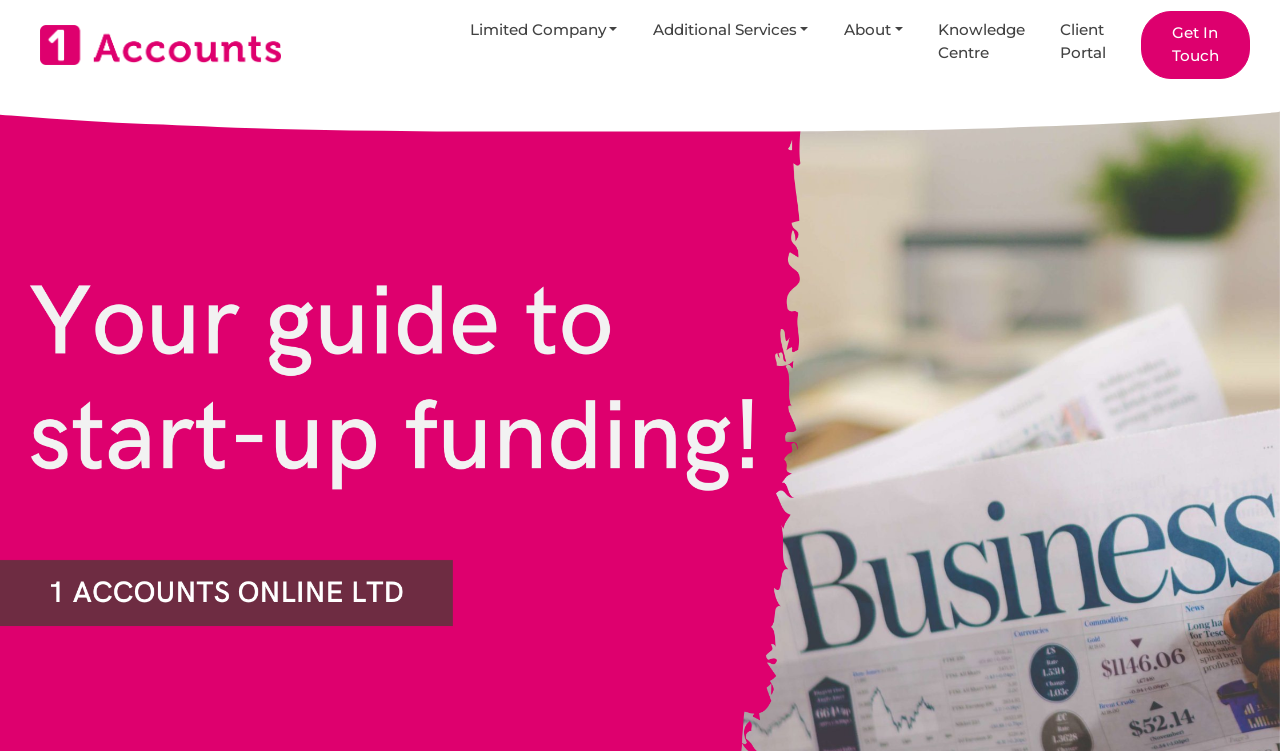Identify the webpage's primary heading and generate its text.

YOUR GUIDE TO START-UP FUNDING